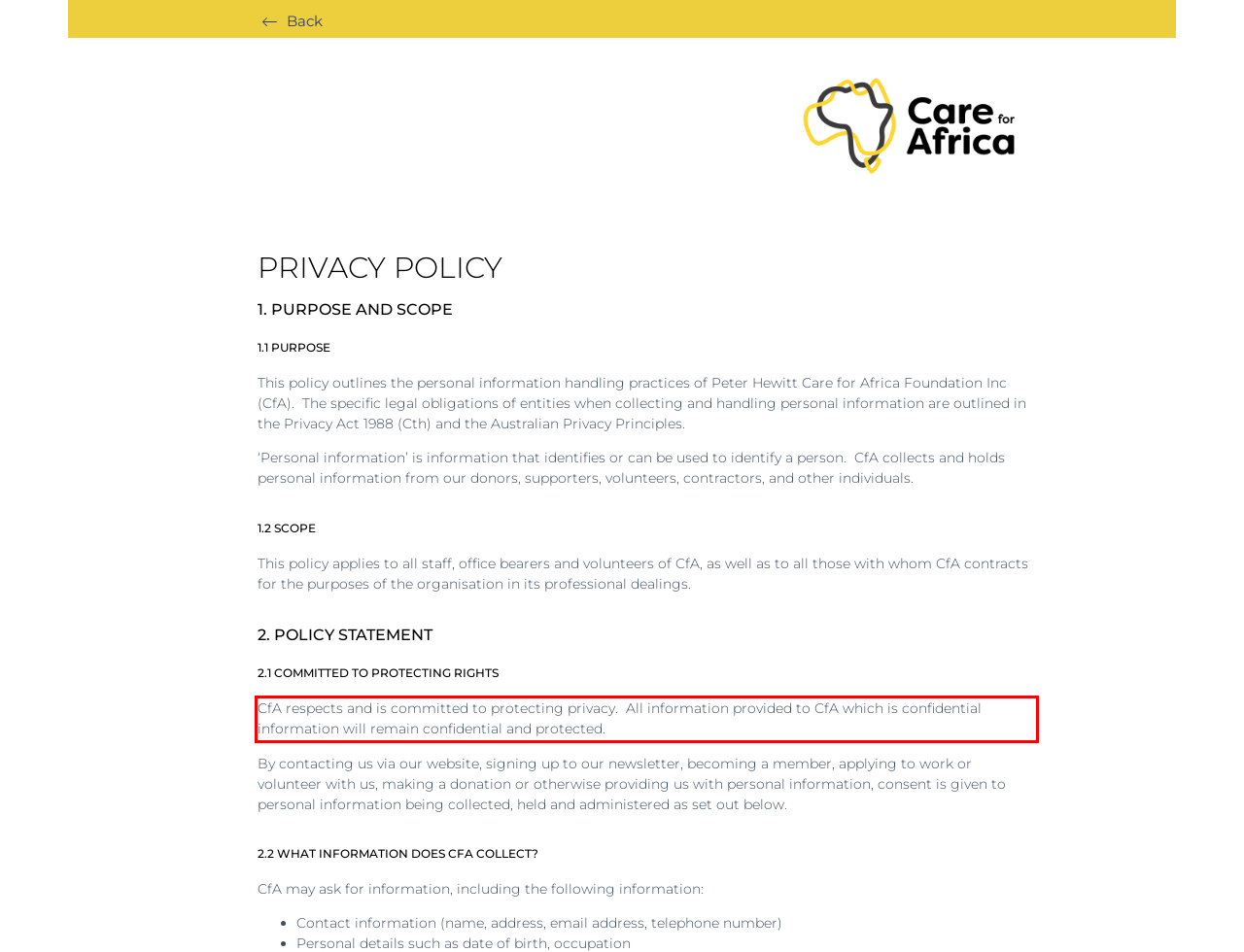Please take the screenshot of the webpage, find the red bounding box, and generate the text content that is within this red bounding box.

CfA respects and is committed to protecting privacy. All information provided to CfA which is confidential information will remain confidential and protected.